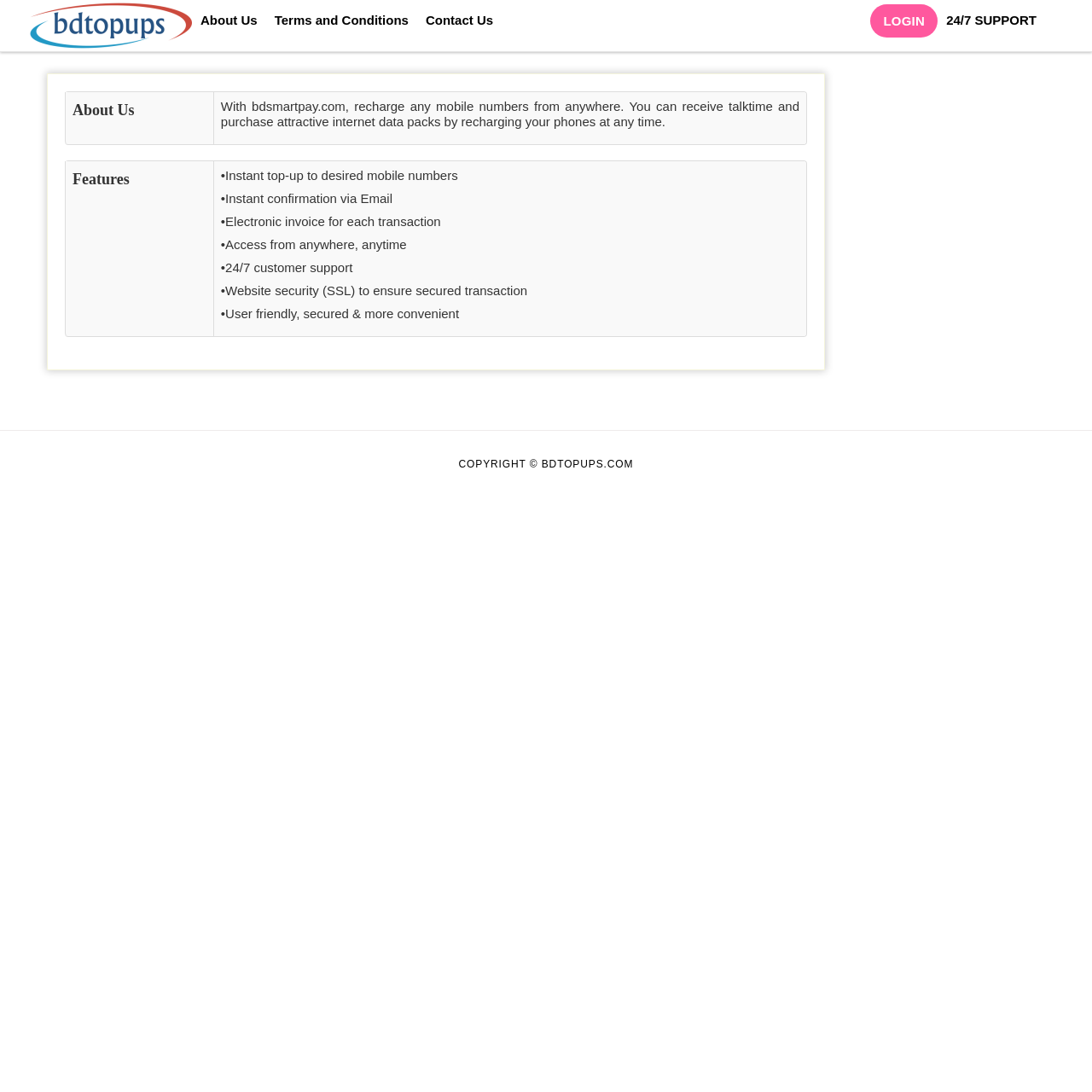What features does this website offer?
Based on the screenshot, respond with a single word or phrase.

Instant top-up, 24/7 support, etc.